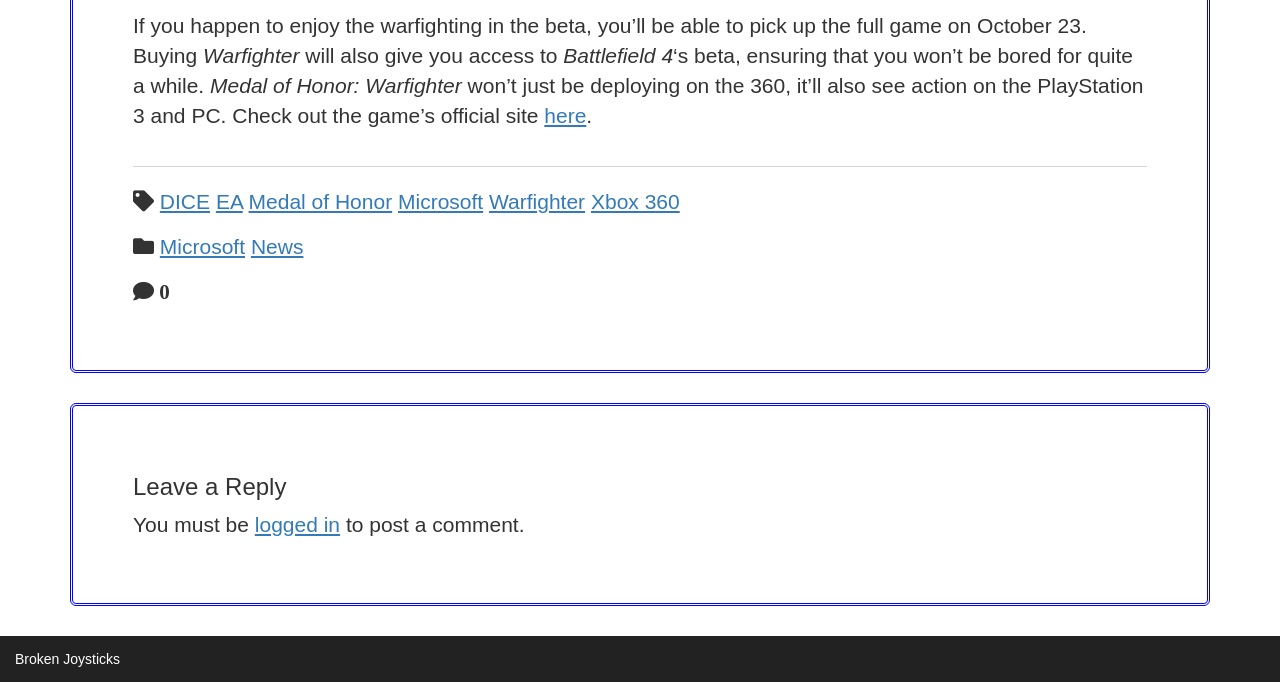Locate and provide the bounding box coordinates for the HTML element that matches this description: "Medal of Honor".

[0.194, 0.278, 0.306, 0.312]